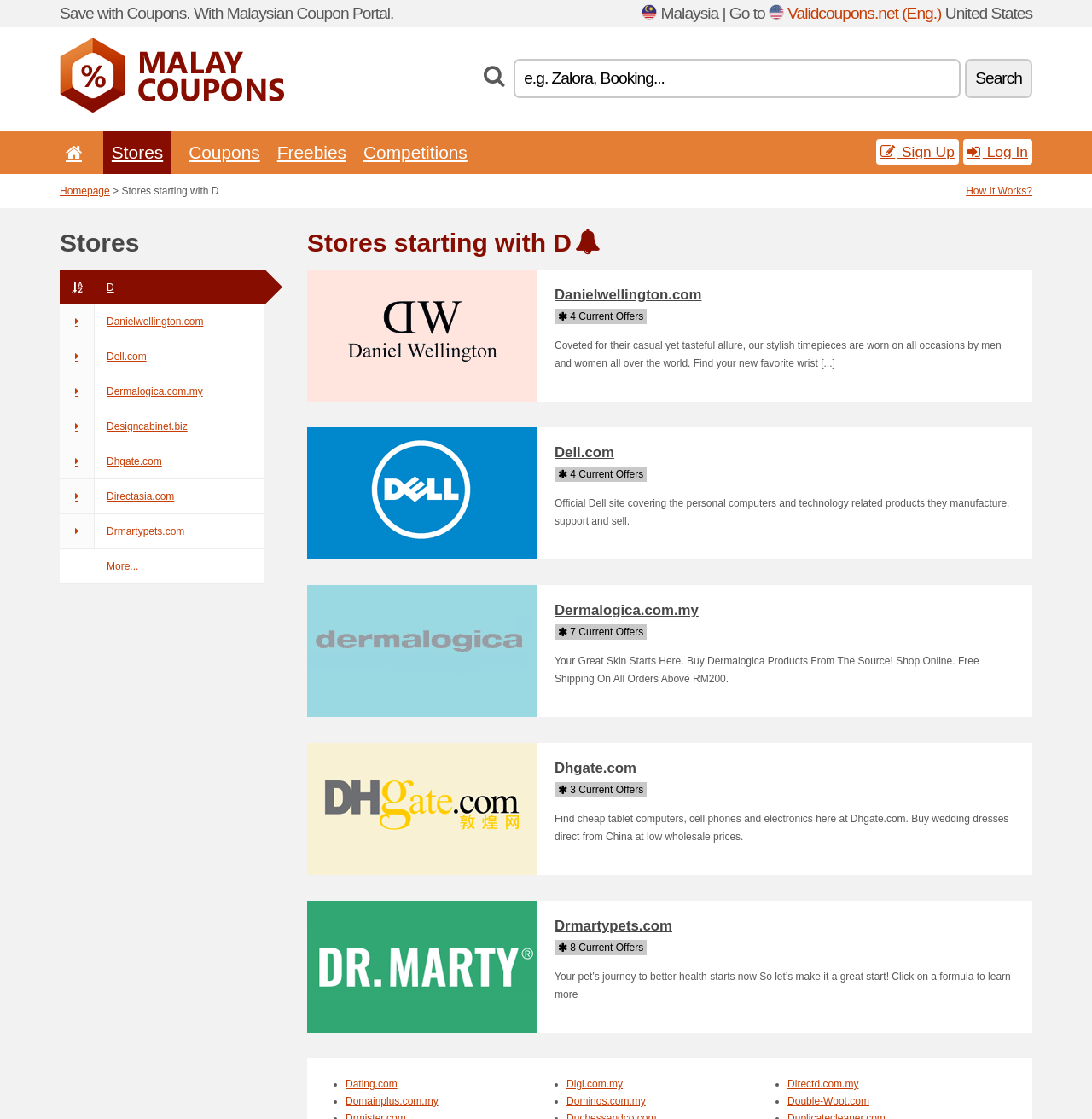Find the bounding box coordinates for the area you need to click to carry out the instruction: "Sign up for an account". The coordinates should be four float numbers between 0 and 1, indicated as [left, top, right, bottom].

[0.802, 0.124, 0.878, 0.147]